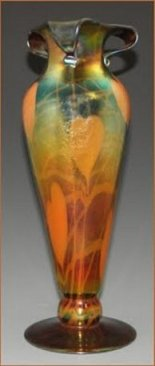Answer the question below in one word or phrase:
What is the shape of the vase's base?

Elegantly rounded